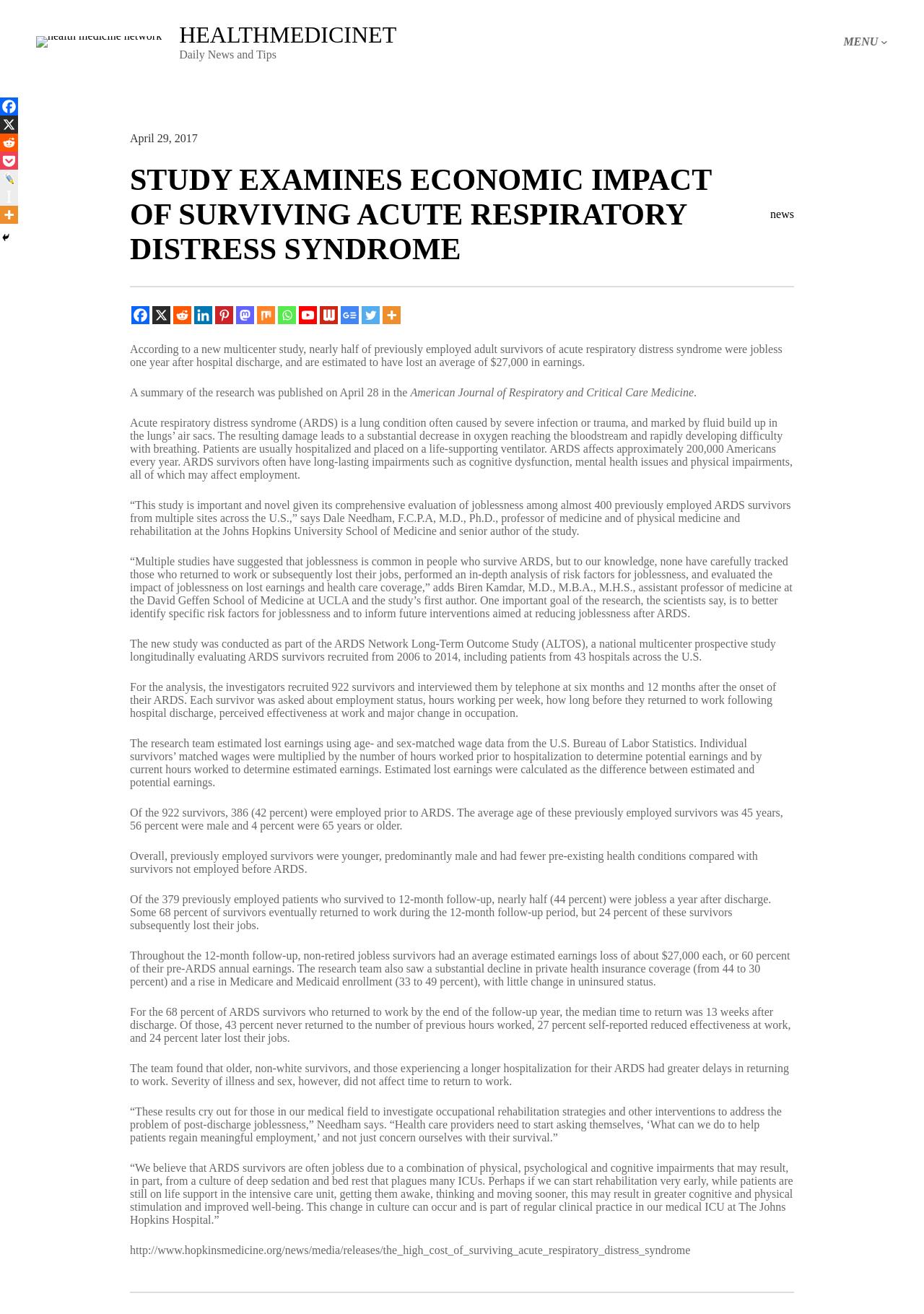Offer a comprehensive description of the webpage’s content and structure.

This webpage is about a study that examines the economic impact of surviving acute respiratory distress syndrome (ARDS). At the top, there is a header section with a logo and a navigation menu on the right side. Below the header, there is a title "STUDY EXAMINES ECONOMIC IMPACT OF SURVIVING ACUTE RESPIRATORY DISTRESS SYNDROME" followed by a horizontal separator line.

On the left side, there are social media links, including Facebook, X, Reddit, and more, arranged vertically. On the right side, there is a section with a date "April 29, 2017" and a heading "Daily News and Tips". Below this section, there is a long article about the study, which includes several paragraphs of text describing the research, its methodology, and its findings.

The article is divided into sections with headings, and there are quotes from the researchers, including Dale Needham and Biren Kamdar. The text describes the study's results, including the fact that nearly half of previously employed adult survivors of ARDS were jobless one year after hospital discharge, and that they lost an average of $27,000 in earnings.

At the bottom of the page, there is a link to the original research article and another set of social media links. There is also a "Hide" button on the left side, which is likely used to hide or show additional content.